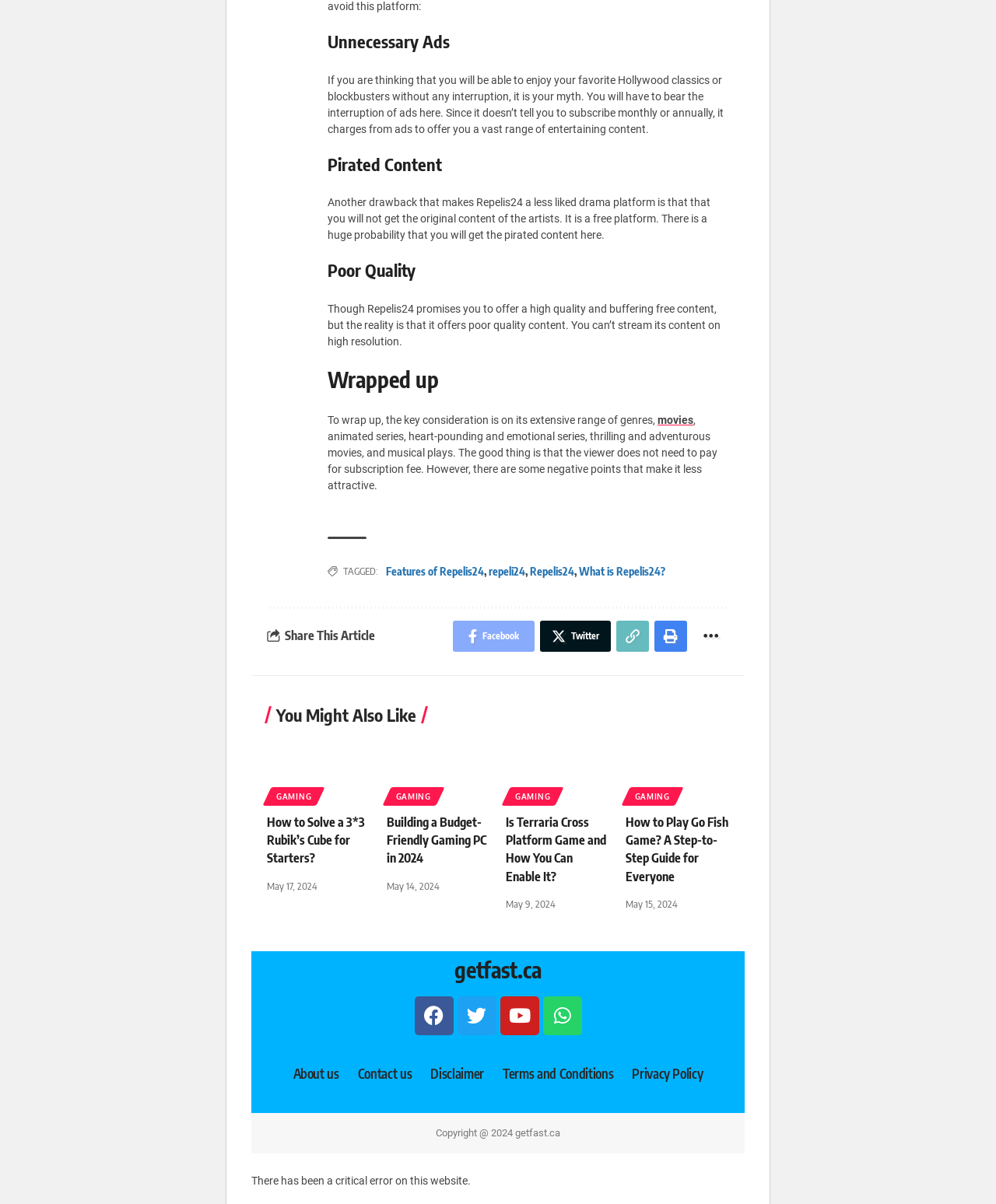Locate the bounding box coordinates of the UI element described by: "Features of Repelis24". Provide the coordinates as four float numbers between 0 and 1, formatted as [left, top, right, bottom].

[0.388, 0.469, 0.486, 0.48]